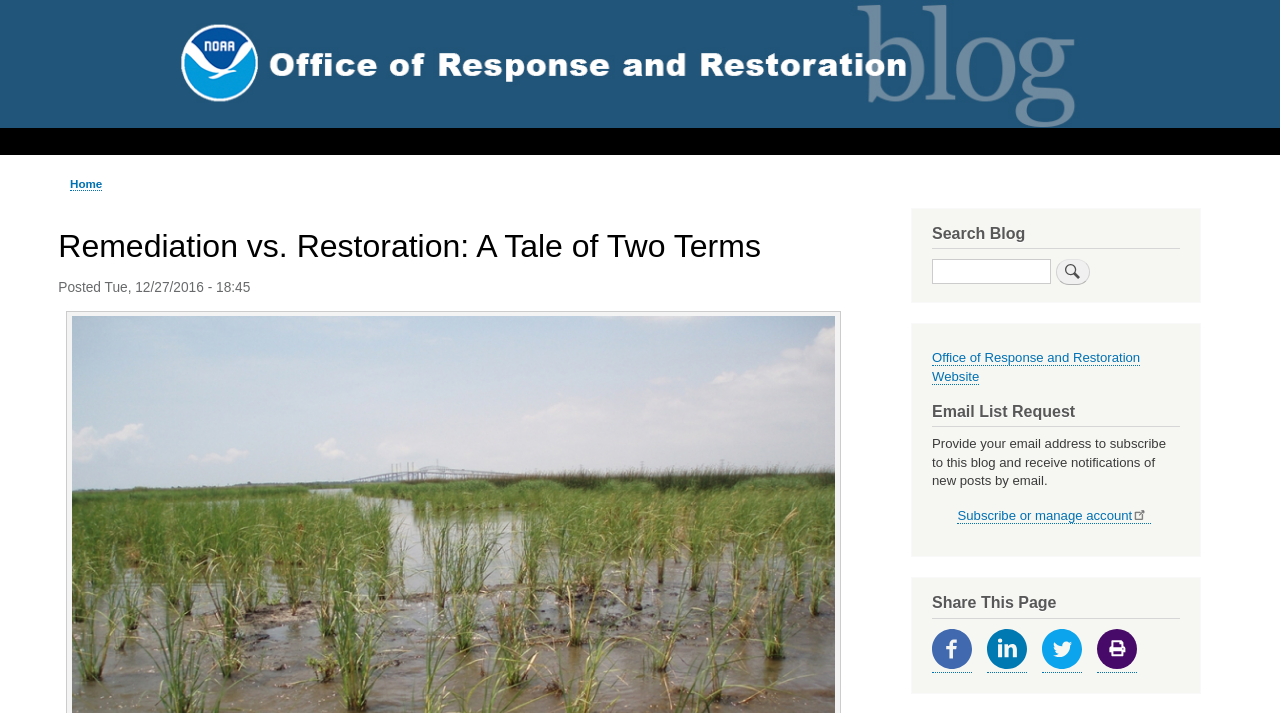Please locate the bounding box coordinates of the element's region that needs to be clicked to follow the instruction: "Subscribe to the blog". The bounding box coordinates should be provided as four float numbers between 0 and 1, i.e., [left, top, right, bottom].

[0.748, 0.713, 0.899, 0.735]